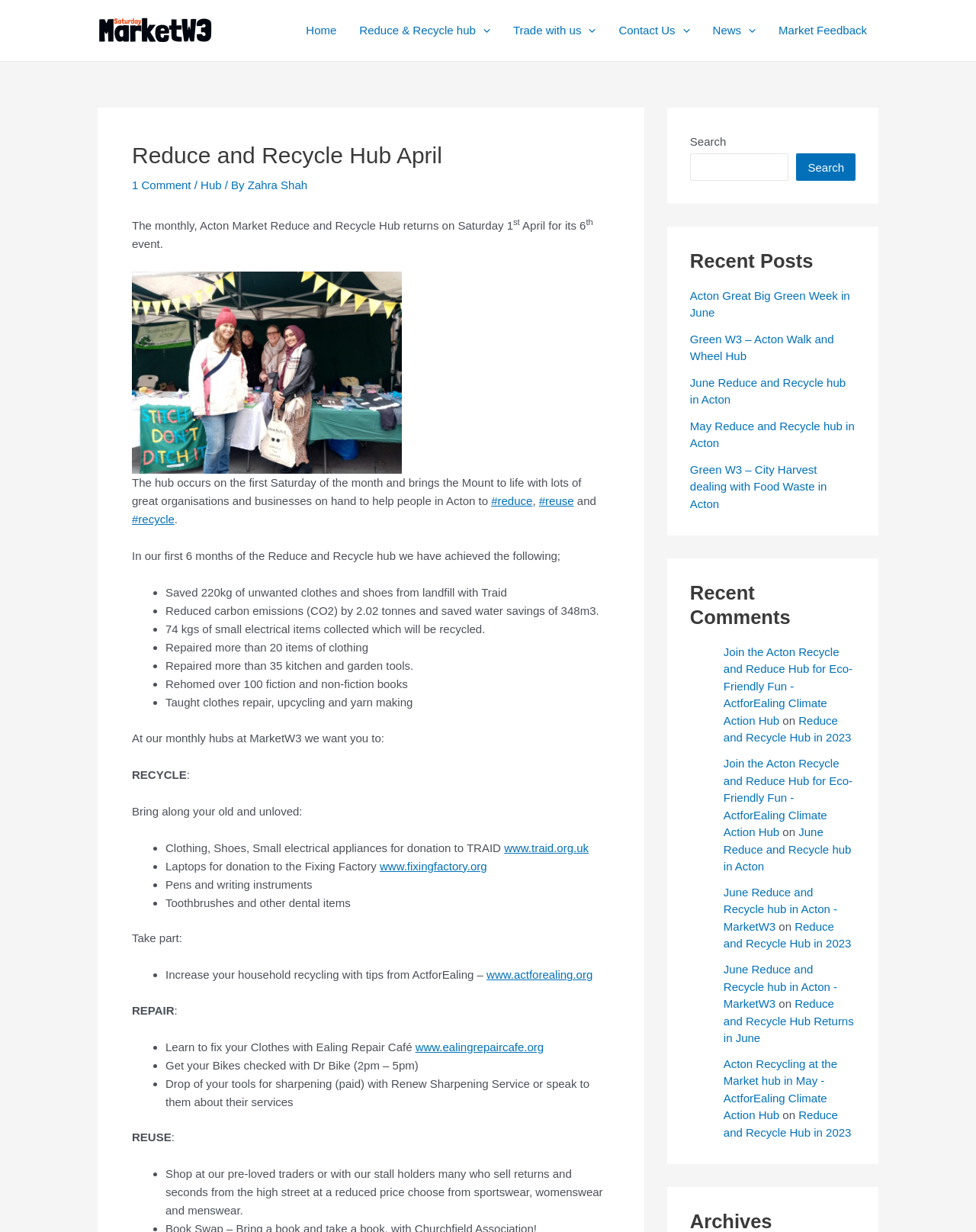Predict the bounding box coordinates for the UI element described as: "Support". The coordinates should be four float numbers between 0 and 1, presented as [left, top, right, bottom].

None